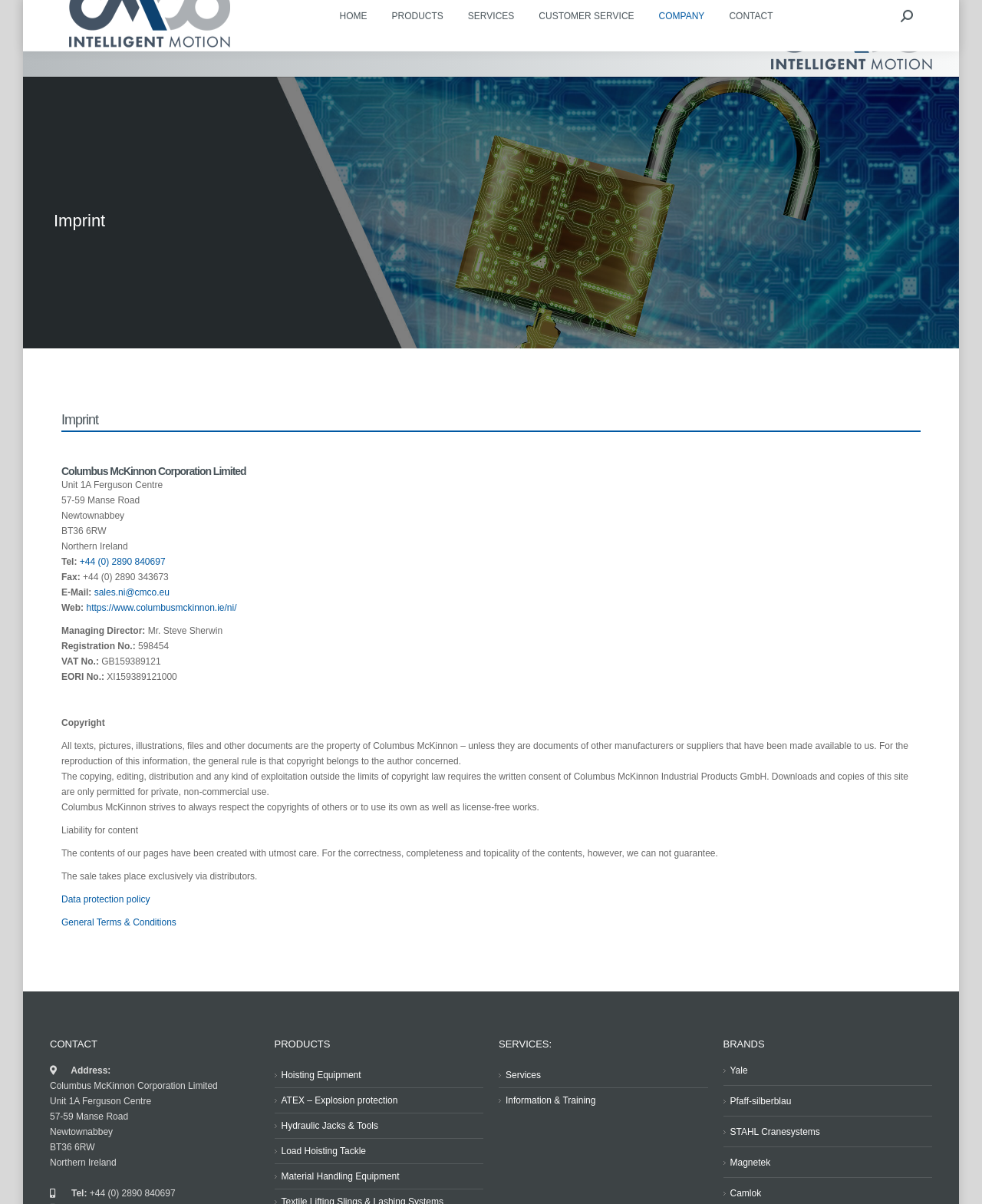Could you locate the bounding box coordinates for the section that should be clicked to accomplish this task: "View Imprint information".

[0.055, 0.108, 0.107, 0.259]